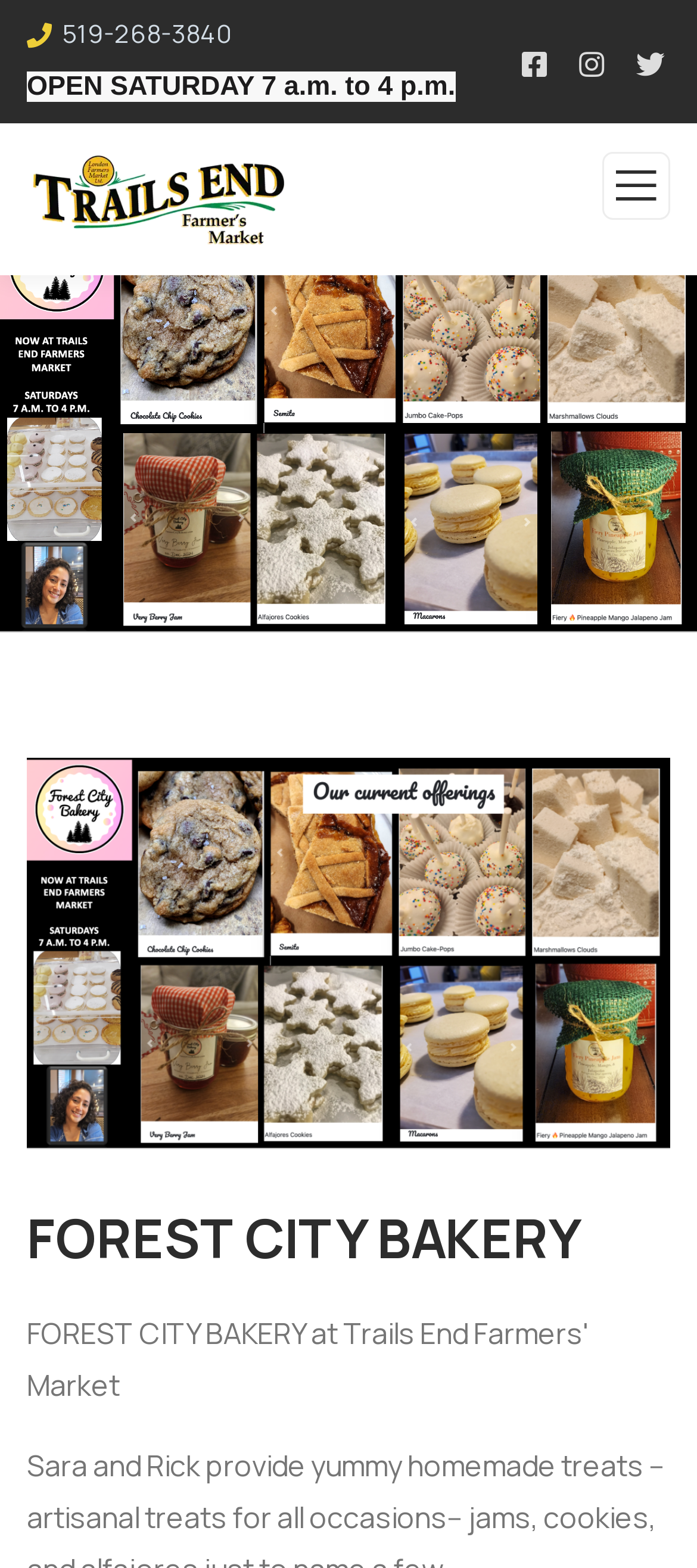Based on the element description: "MENU", identify the UI element and provide its bounding box coordinates. Use four float numbers between 0 and 1, [left, top, right, bottom].

None